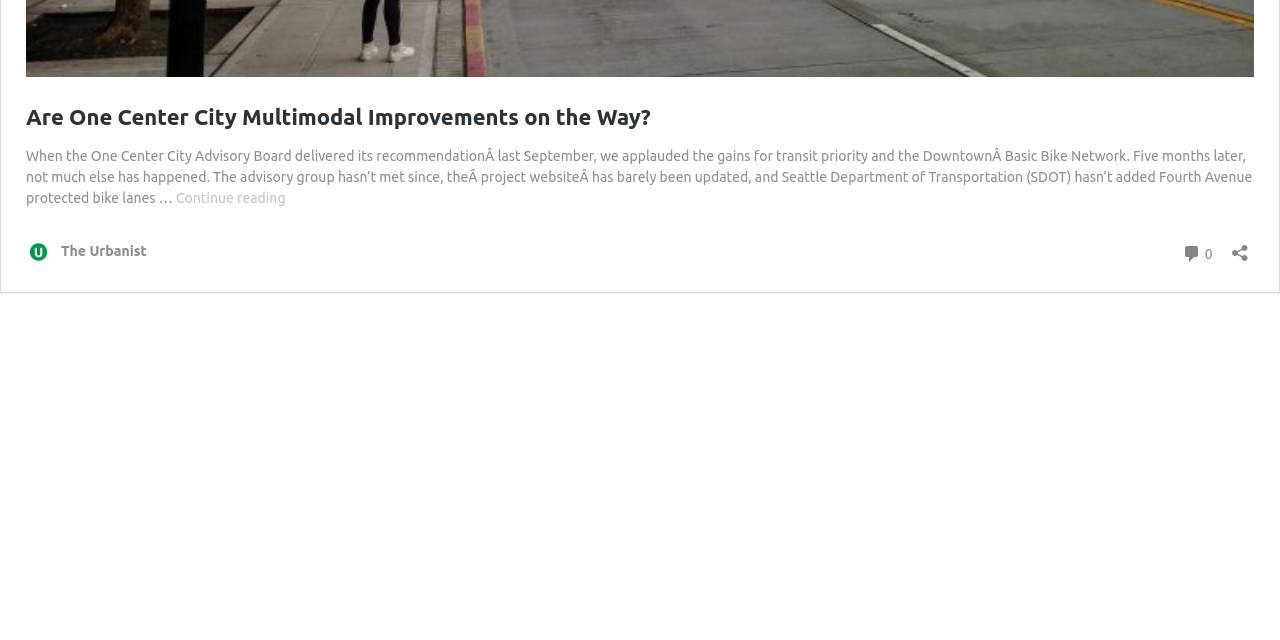Using the given element description, provide the bounding box coordinates (top-left x, top-left y, bottom-right x, bottom-right y) for the corresponding UI element in the screenshot: Sign Up

None